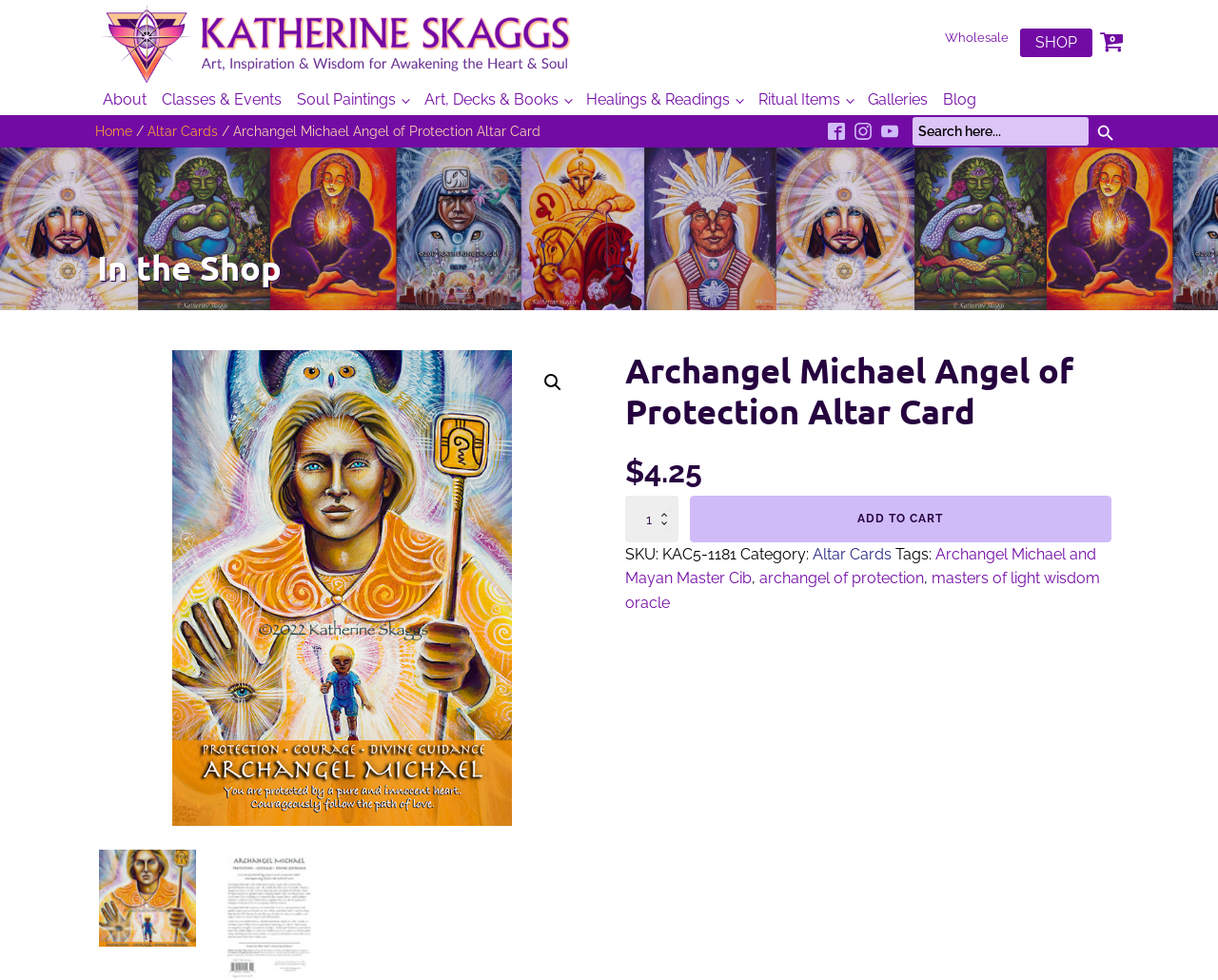Pinpoint the bounding box coordinates of the element you need to click to execute the following instruction: "Add Archangel Michael 5x7" Altar Card to cart". The bounding box should be represented by four float numbers between 0 and 1, in the format [left, top, right, bottom].

[0.567, 0.506, 0.912, 0.553]